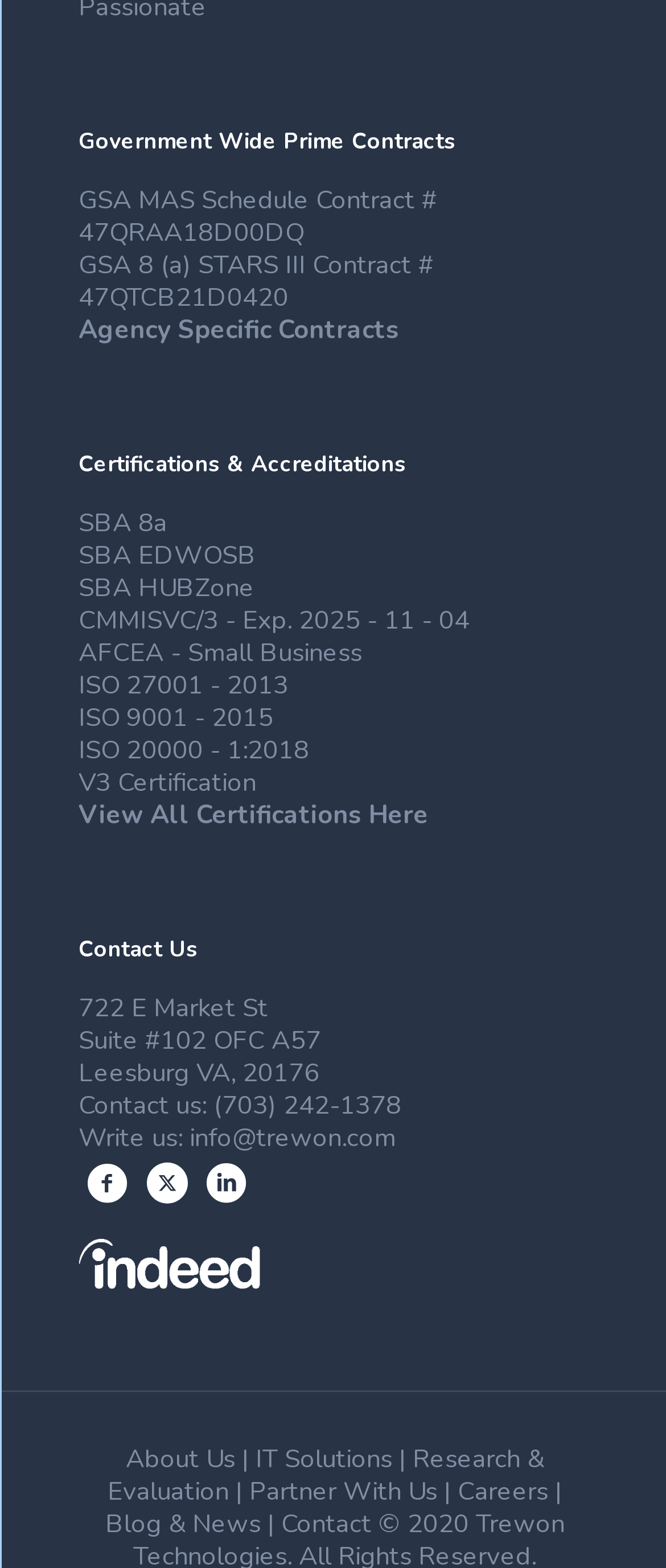Could you determine the bounding box coordinates of the clickable element to complete the instruction: "Contact us through email"? Provide the coordinates as four float numbers between 0 and 1, i.e., [left, top, right, bottom].

[0.285, 0.714, 0.595, 0.736]